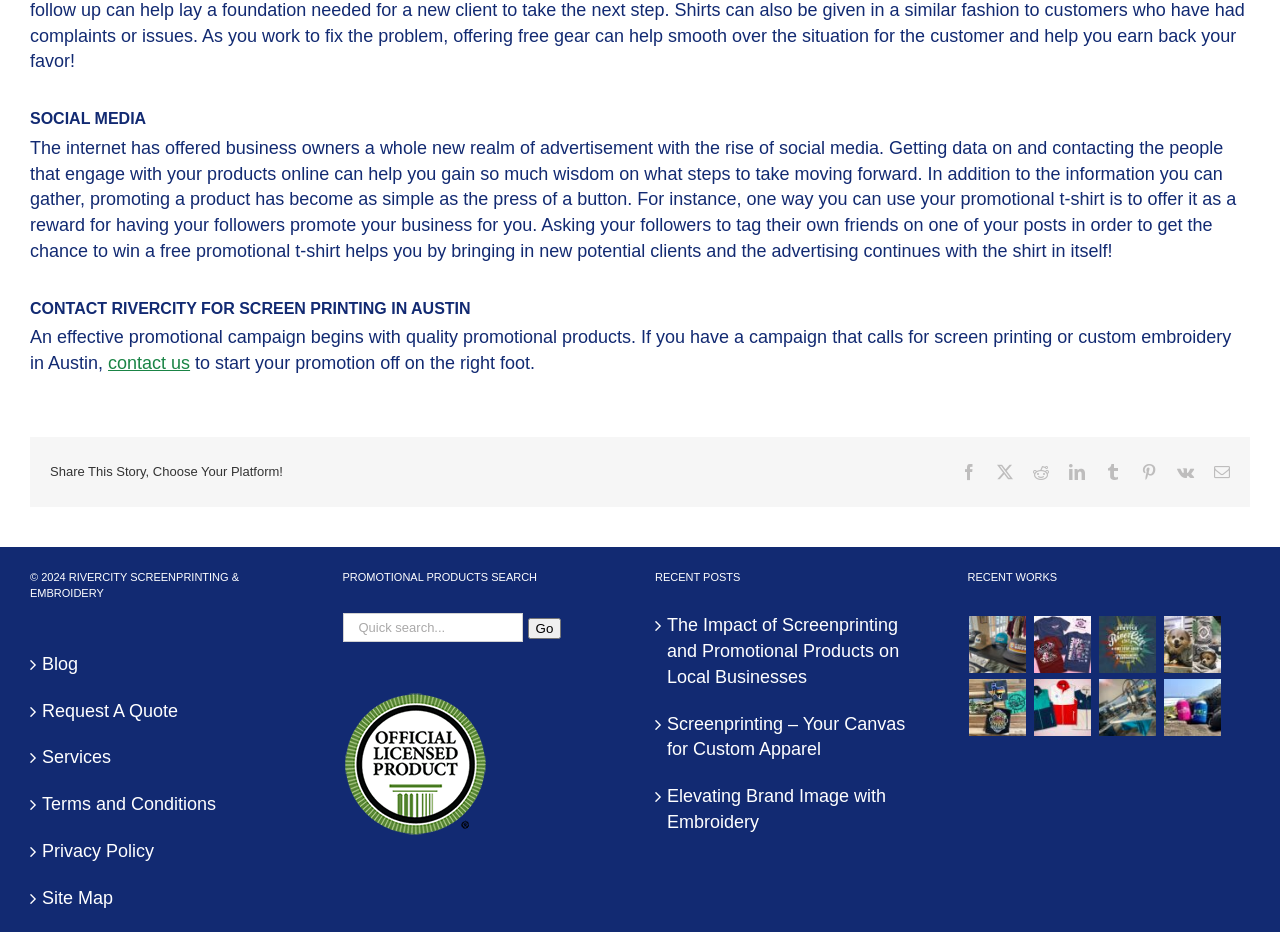Answer the question briefly using a single word or phrase: 
What type of content is displayed under 'RECENT WORKS'?

Images of promotional products